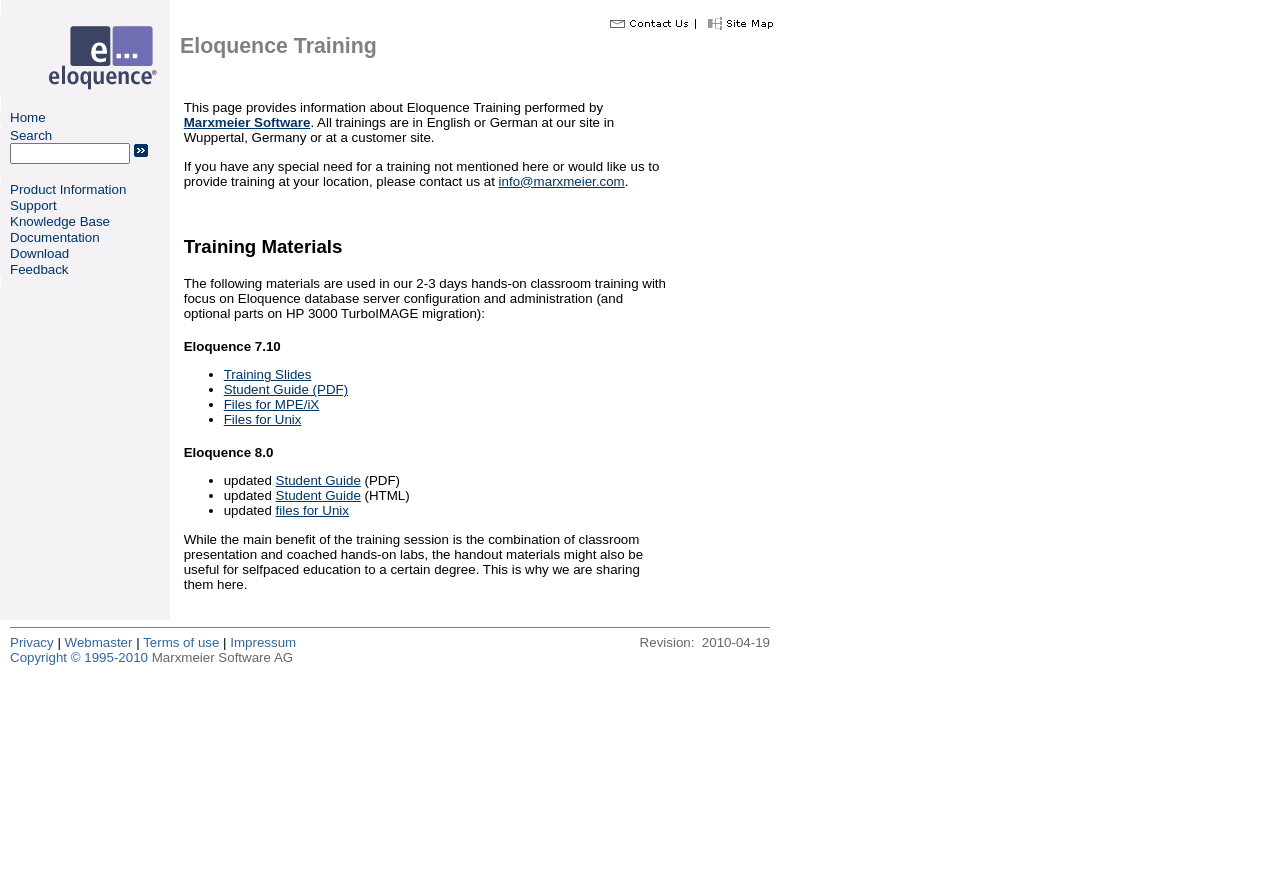Describe the webpage meticulously, covering all significant aspects.

The webpage is titled "Eloquence Training" and has a logo at the top left corner. Below the logo, there is a navigation menu with 9 items: Home, Search, Product Information, Support, Knowledge Base, Documentation, Download, and Feedback. Each item is separated by a small icon.

The main content of the page is divided into two sections. The left section takes up about 20% of the page width and contains a brief introduction to Eloquence Training, which is performed by Marxmeier Software. The training sessions are held in English or German at their site in Wuppertal, Germany, or at a customer's site.

The right section, which occupies about 80% of the page width, provides information about the training materials used in their 2-3 day hands-on classroom training. The materials include Eloquence 7.10 and 8.0 training slides, student guides in PDF and HTML formats, and files for MPE/iX and Unix systems. These materials are also available for self-paced education.